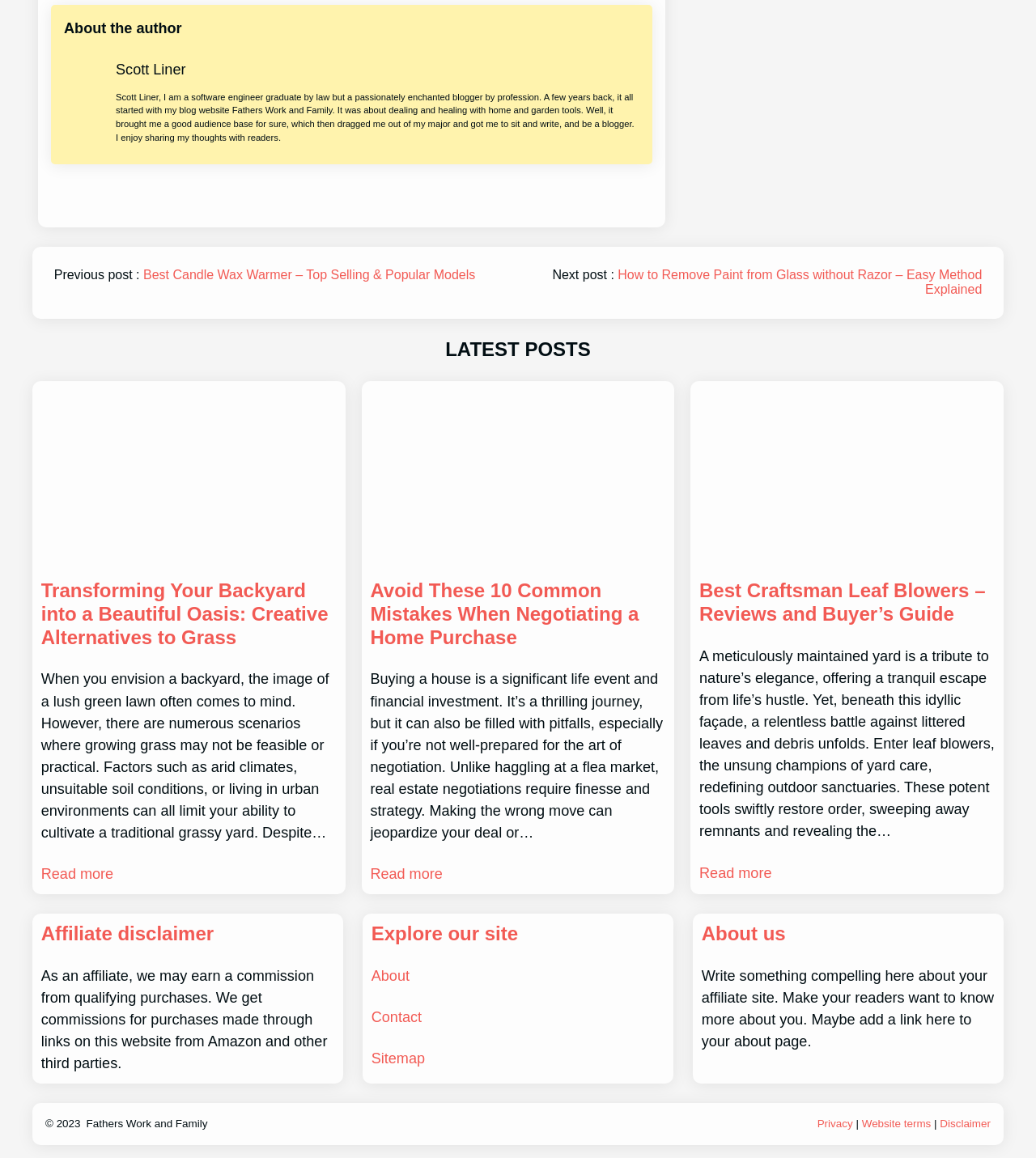Please specify the bounding box coordinates of the clickable region necessary for completing the following instruction: "Contact us through phone number +86-20-36078553". The coordinates must consist of four float numbers between 0 and 1, i.e., [left, top, right, bottom].

None